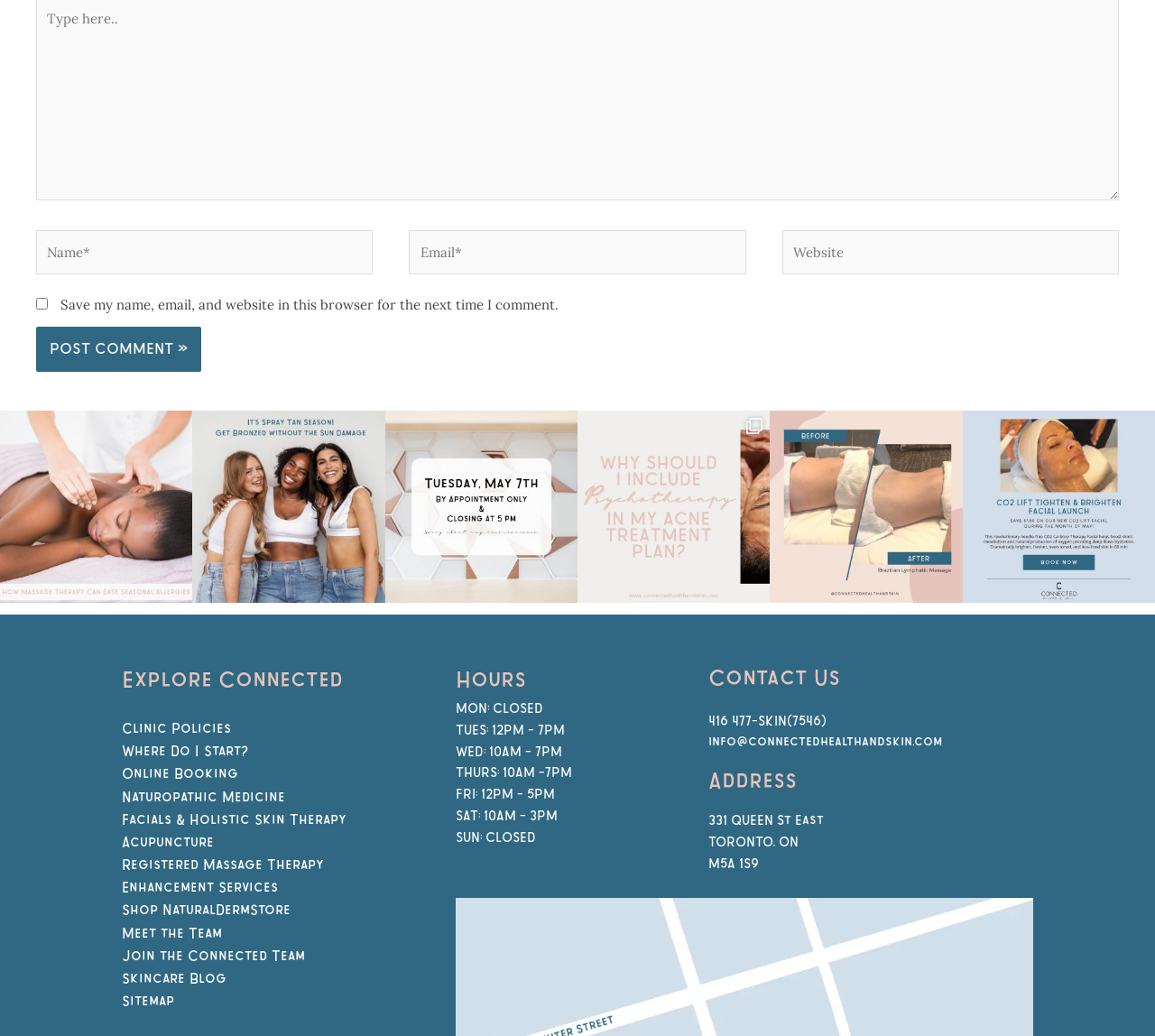Provide a single word or phrase to answer the given question: 
How many input fields are there for commenting?

3